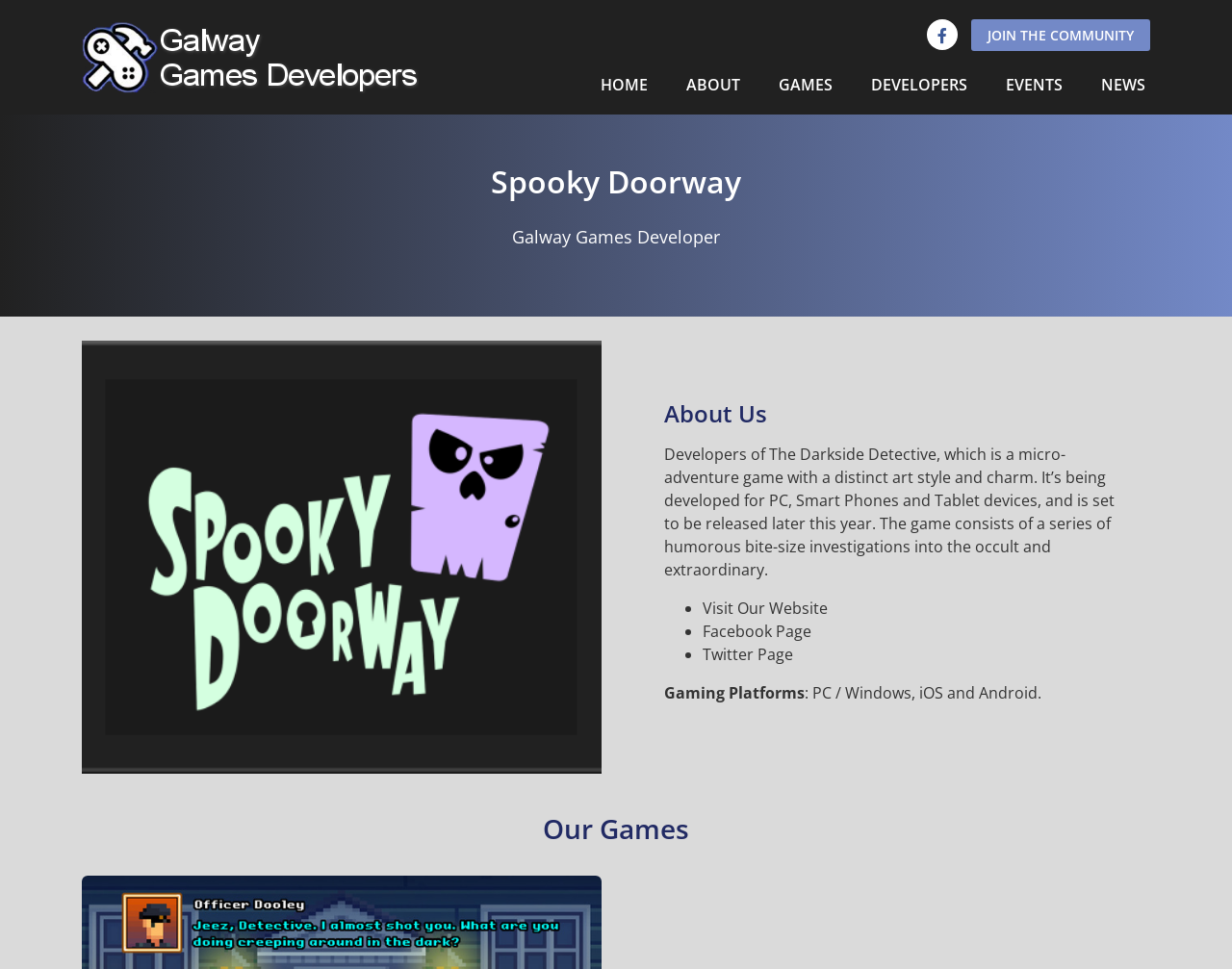Identify the bounding box coordinates necessary to click and complete the given instruction: "Check the news".

[0.878, 0.07, 0.945, 0.118]